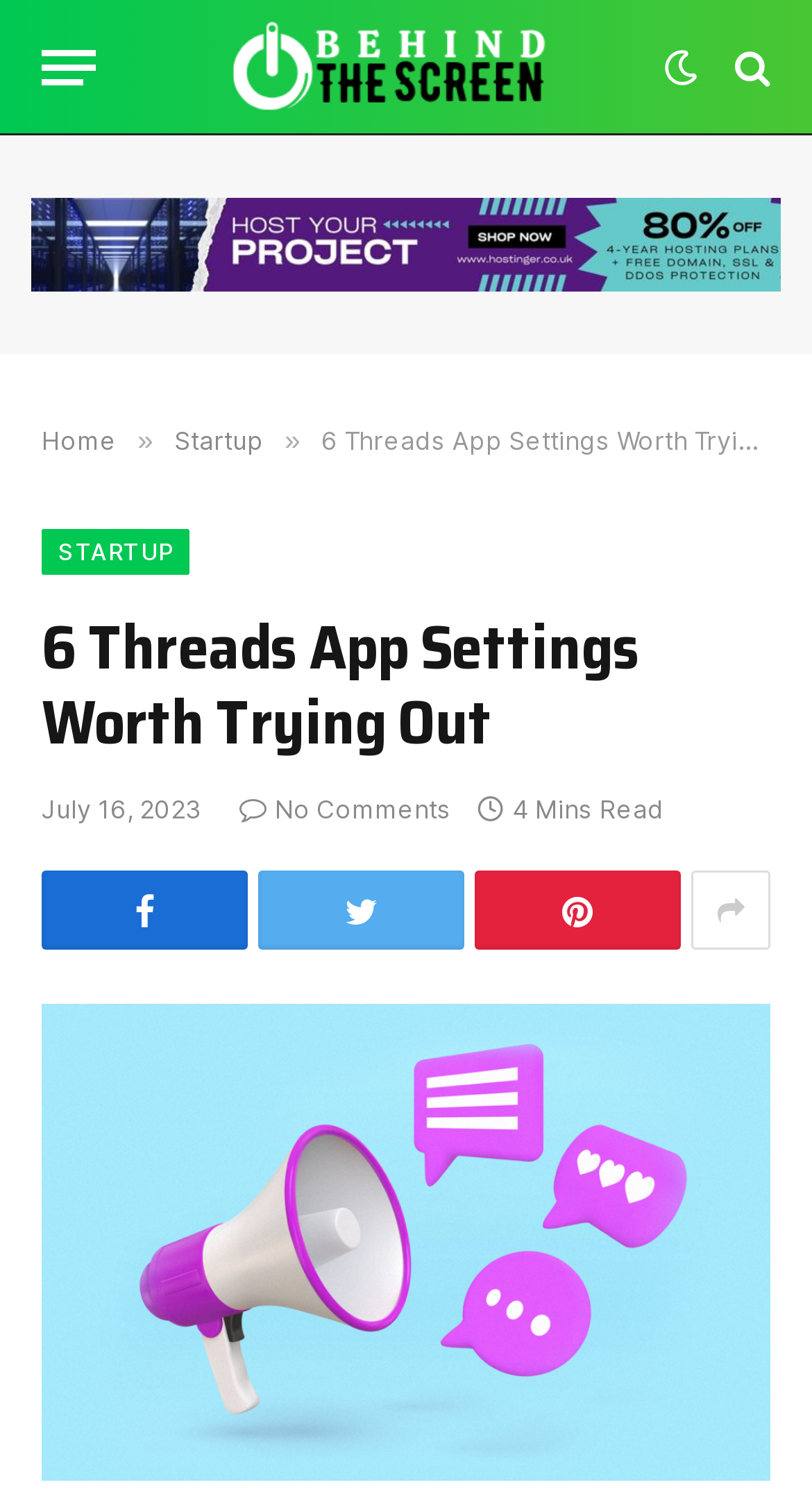Determine the bounding box coordinates of the clickable element to complete this instruction: "Click the menu button". Provide the coordinates in the format of four float numbers between 0 and 1, [left, top, right, bottom].

[0.051, 0.014, 0.118, 0.077]